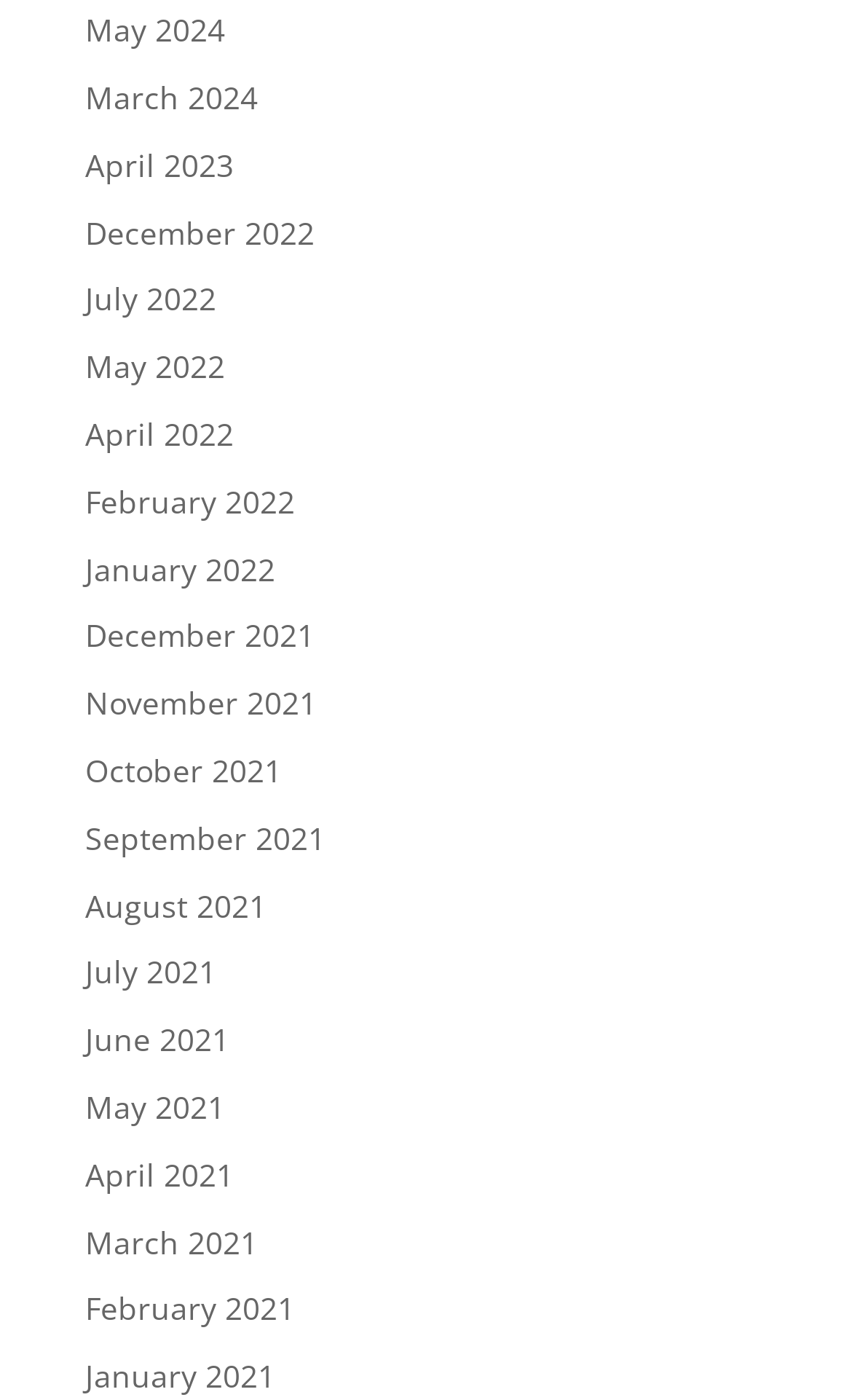Find the bounding box coordinates for the area that must be clicked to perform this action: "access December 2021".

[0.1, 0.439, 0.369, 0.469]